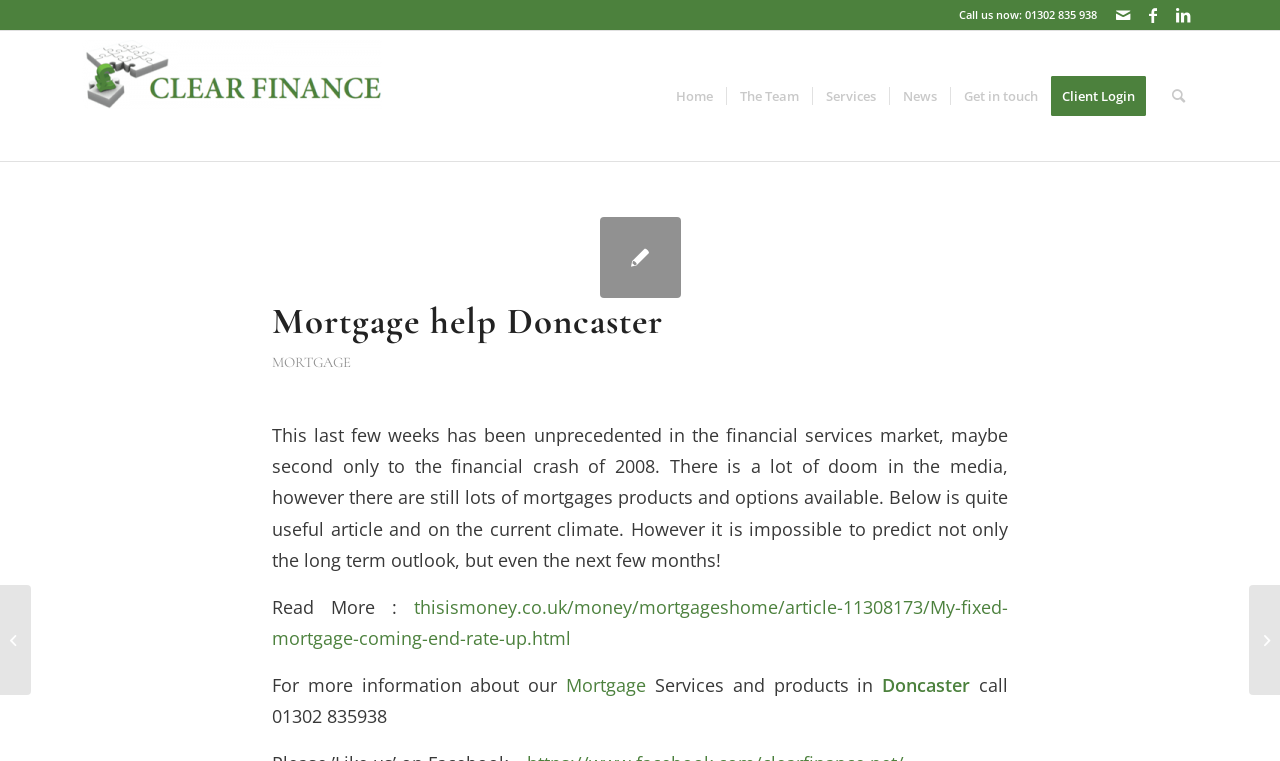What is the location of the company providing financial services?
Your answer should be a single word or phrase derived from the screenshot.

Doncaster